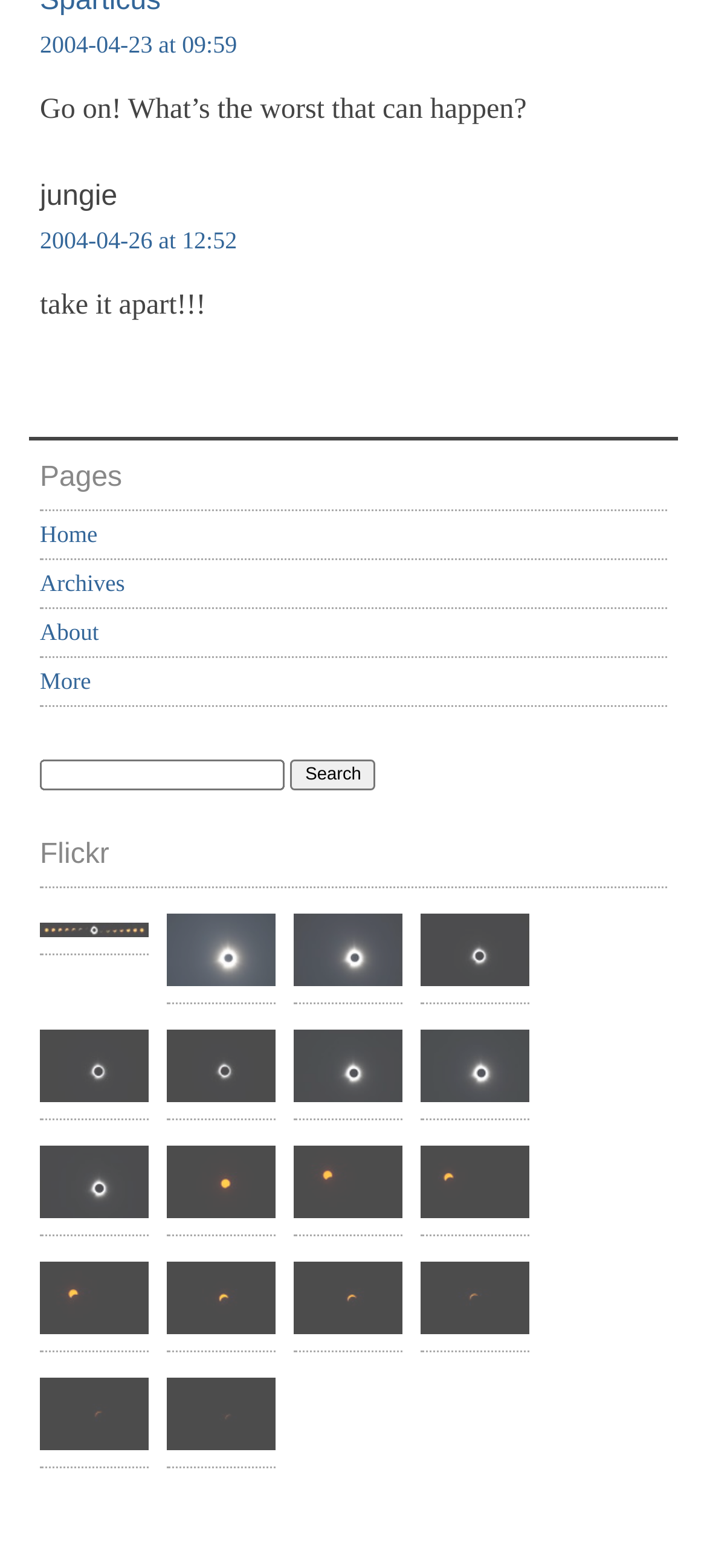Please specify the coordinates of the bounding box for the element that should be clicked to carry out this instruction: "Search for 'Solar Eclipse 2024 - Totality'". The coordinates must be four float numbers between 0 and 1, formatted as [left, top, right, bottom].

[0.056, 0.582, 0.21, 0.603]